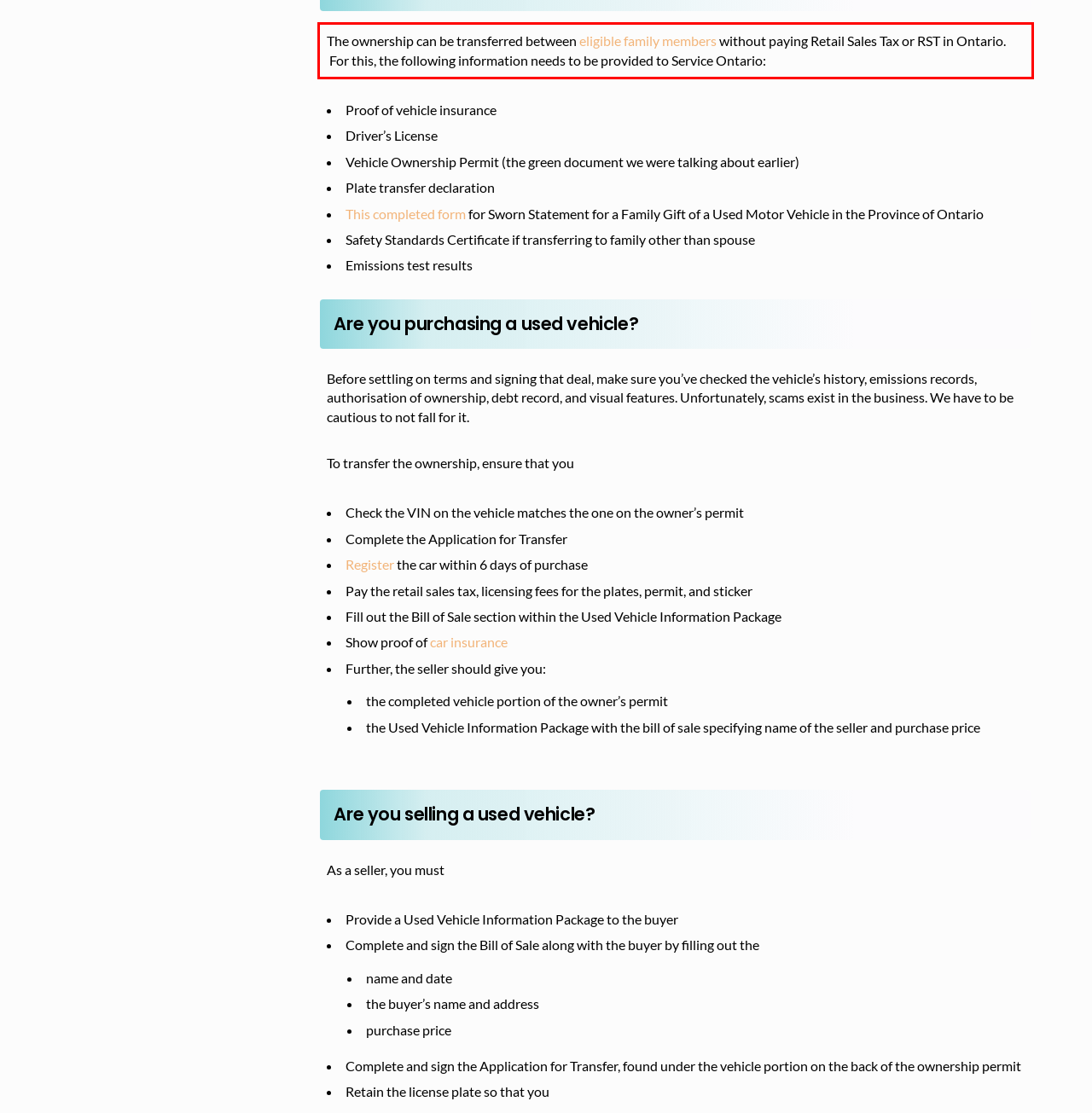Observe the screenshot of the webpage, locate the red bounding box, and extract the text content within it.

The ownership can be transferred between eligible family members without paying Retail Sales Tax or RST in Ontario. For this, the following information needs to be provided to Service Ontario: